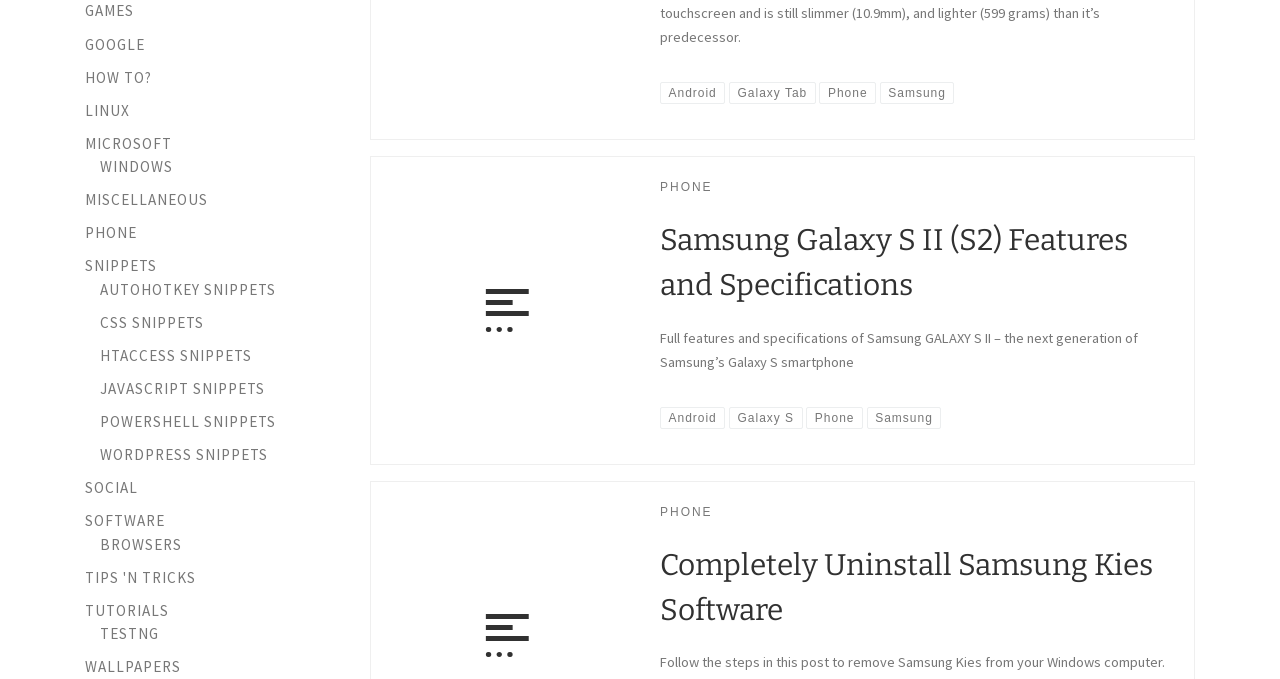Please locate the bounding box coordinates for the element that should be clicked to achieve the following instruction: "Click on the 'PHONE' link". Ensure the coordinates are given as four float numbers between 0 and 1, i.e., [left, top, right, bottom].

[0.516, 0.258, 0.557, 0.294]